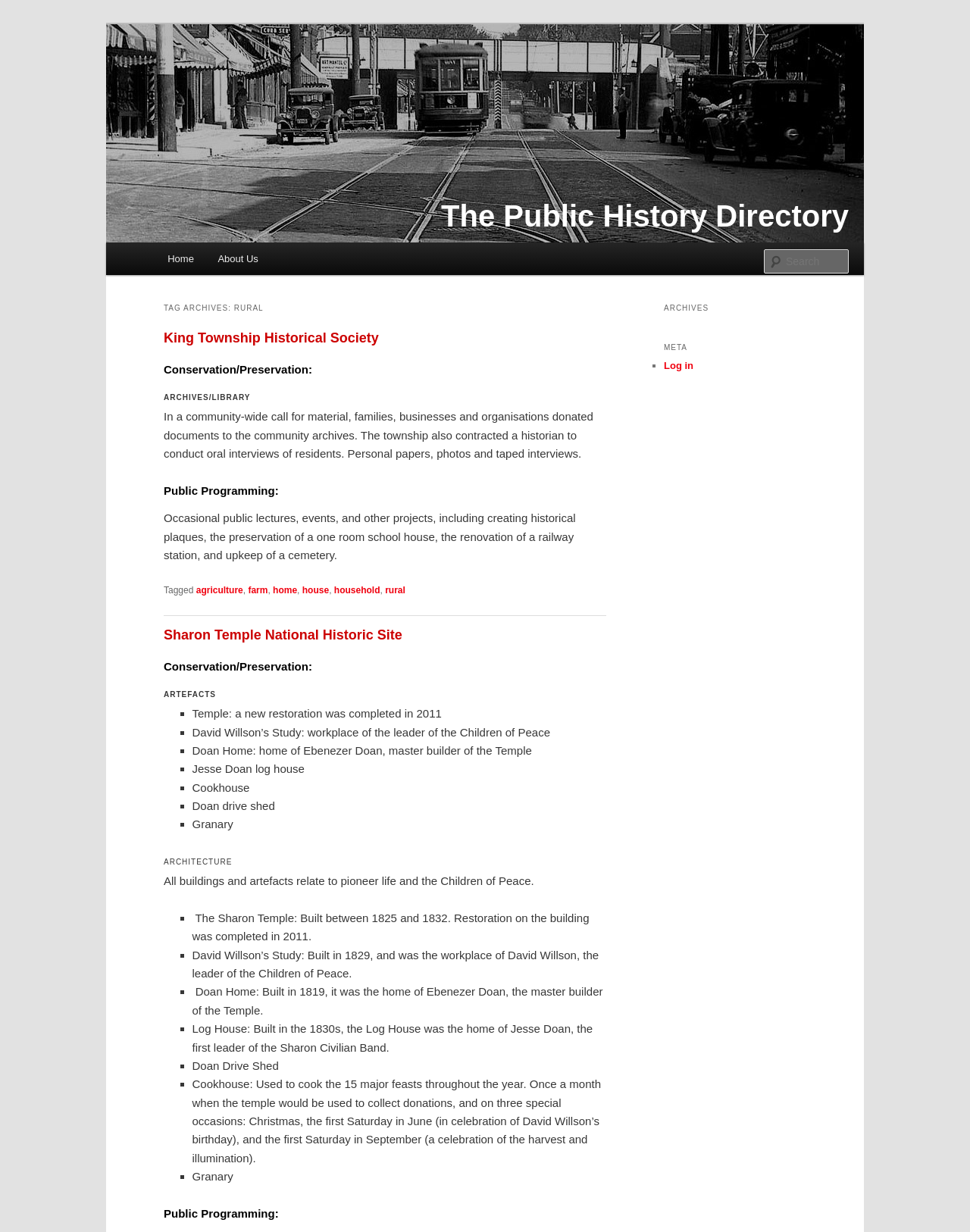Please locate and retrieve the main header text of the webpage.

The Public History Directory